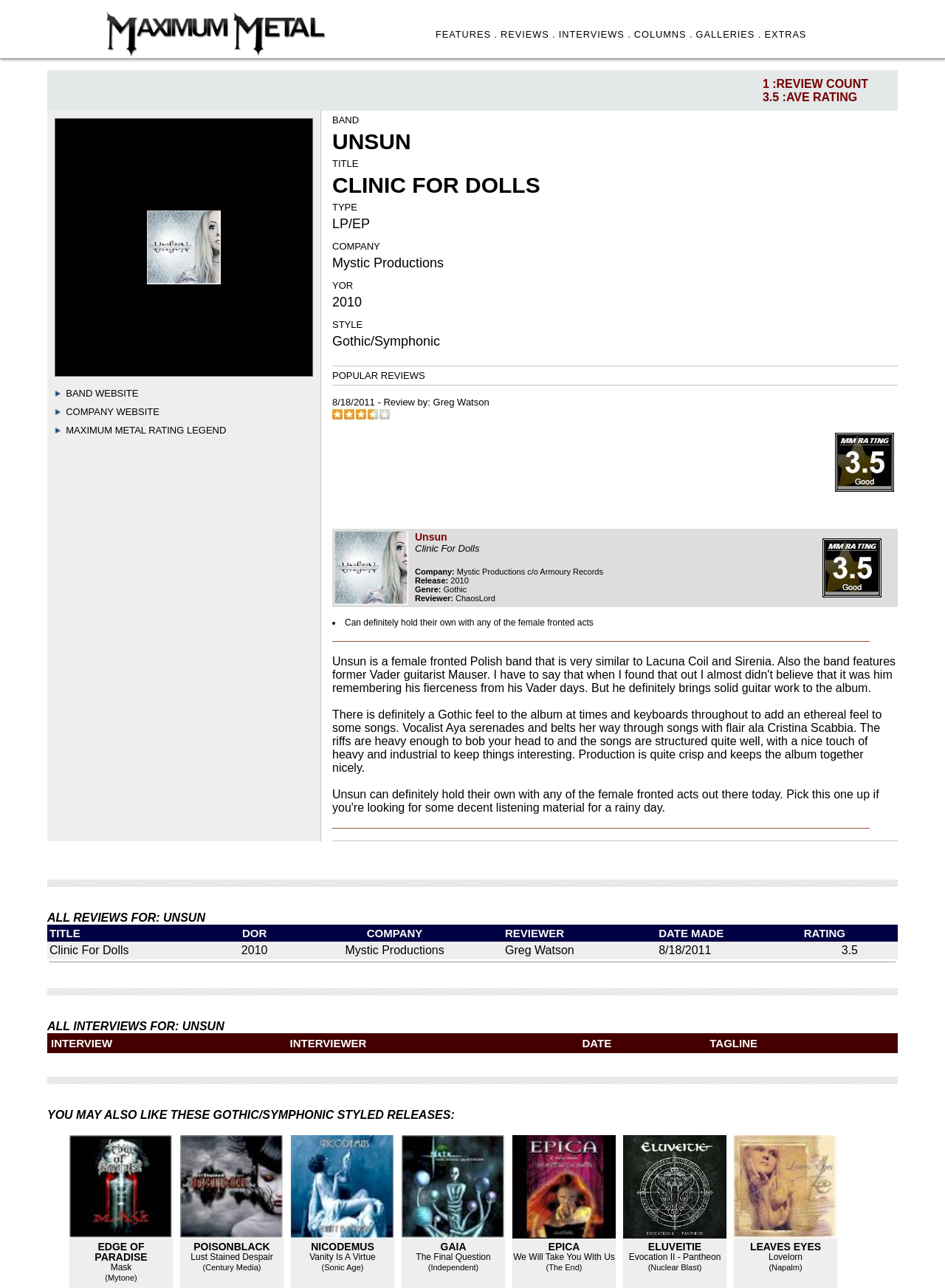Provide a one-word or one-phrase answer to the question:
What is the genre of the album 'Clinic For Dolls'?

Gothic